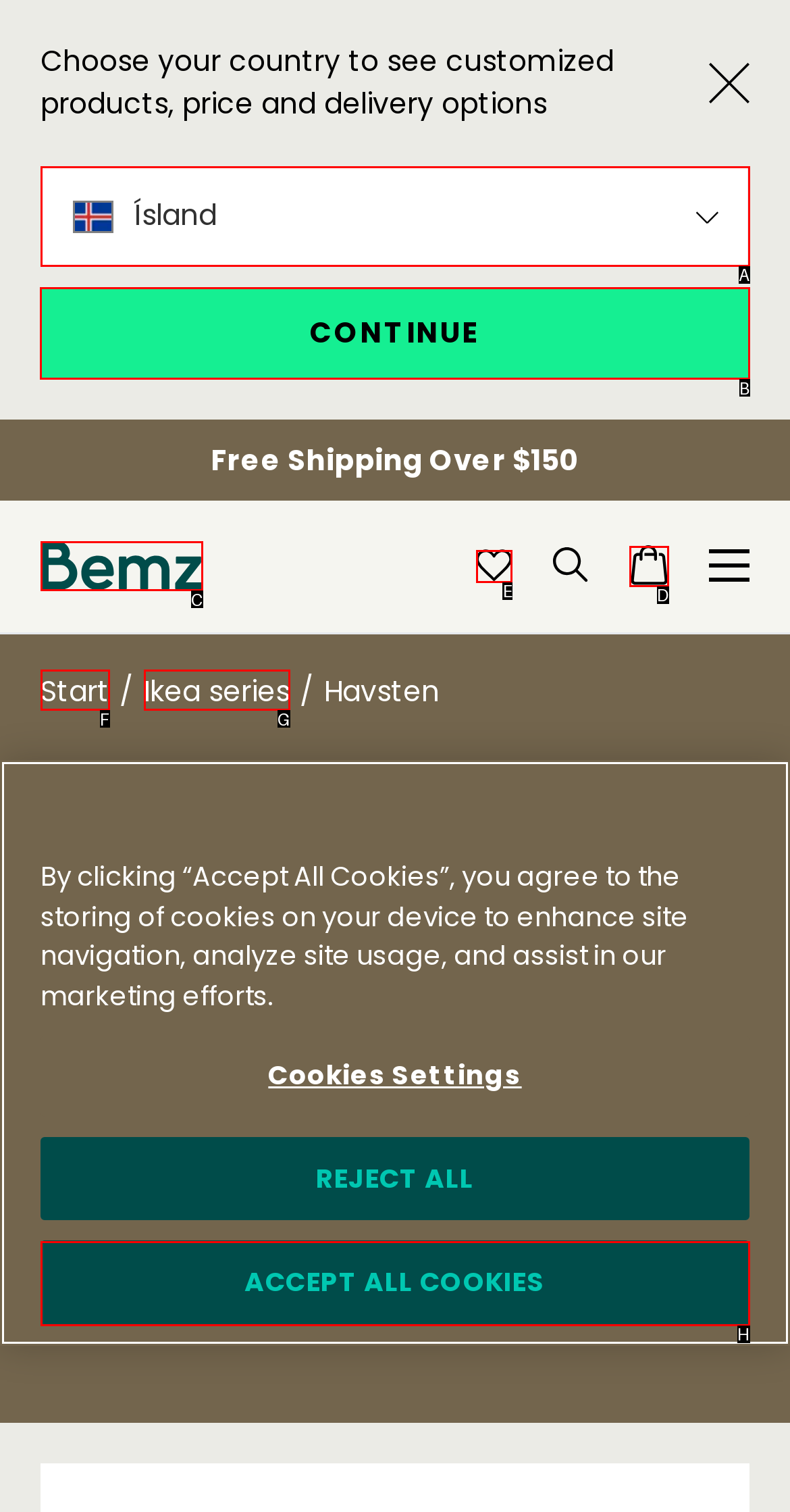Look at the highlighted elements in the screenshot and tell me which letter corresponds to the task: Click CONTINUE.

B